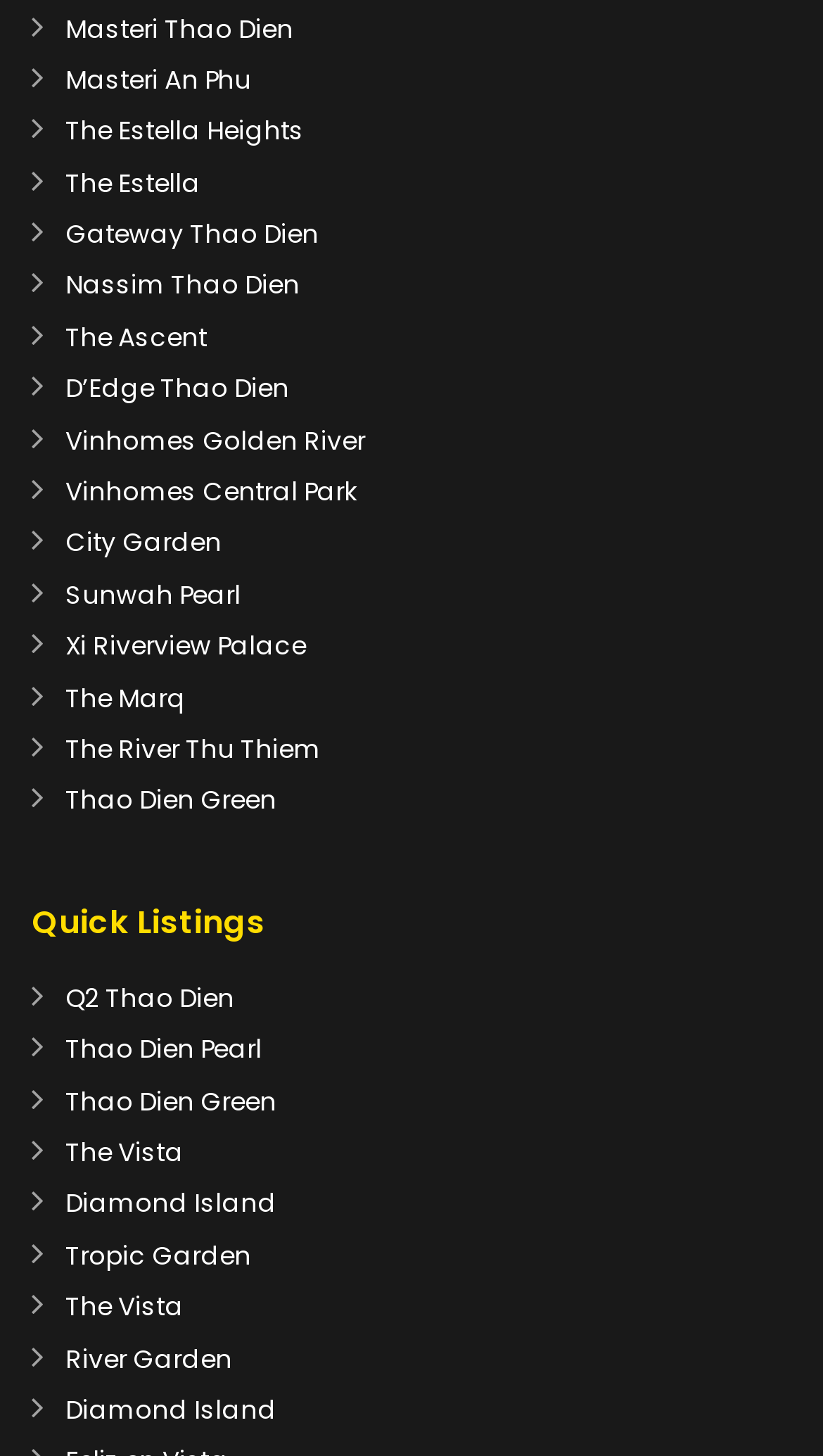Provide a single word or phrase answer to the question: 
What is the first link on the webpage?

Masteri Thao Dien